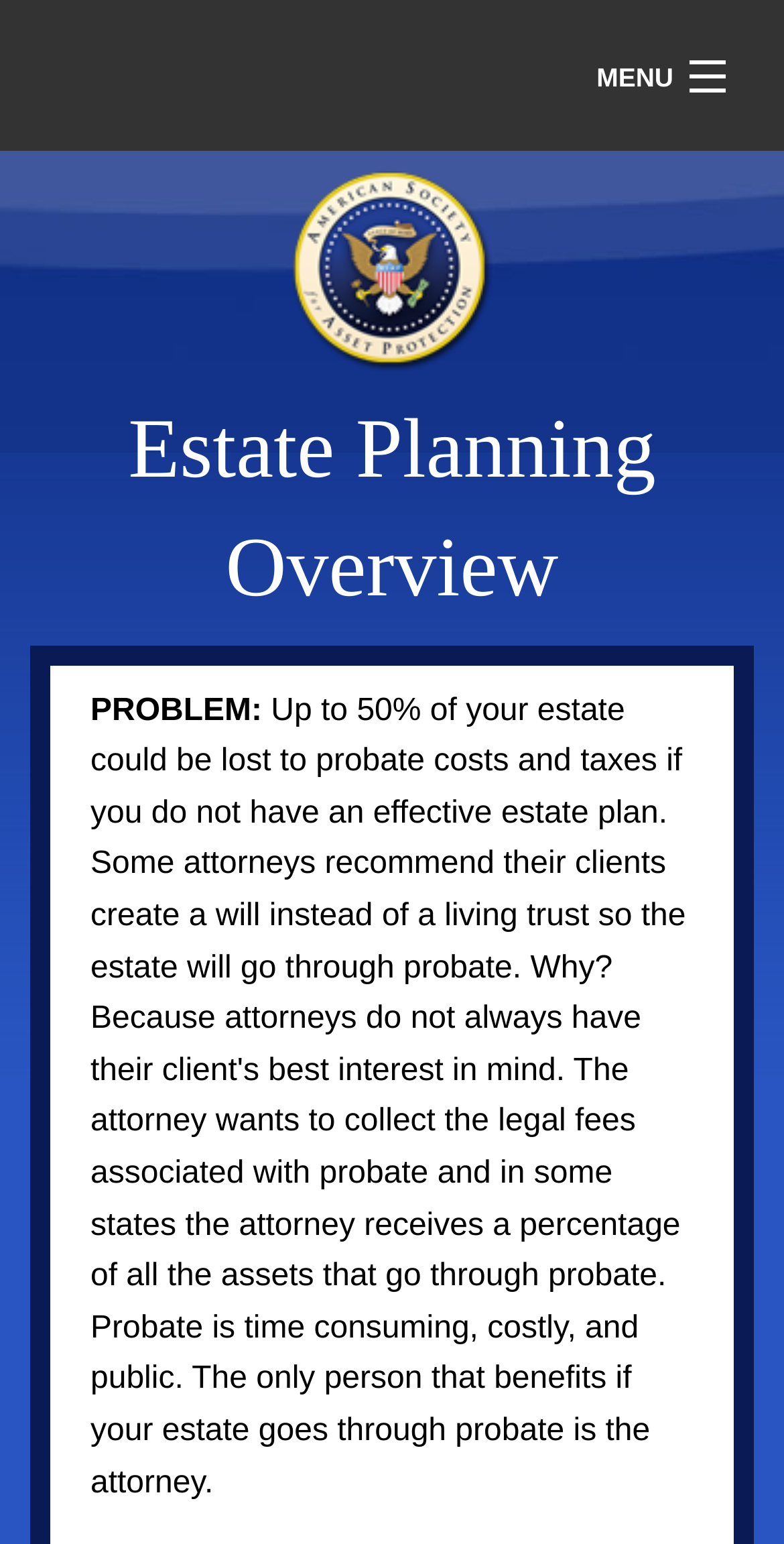What is the text above the 'PROBLEM:' label?
Answer with a single word or phrase by referring to the visual content.

Estate Planning Overview